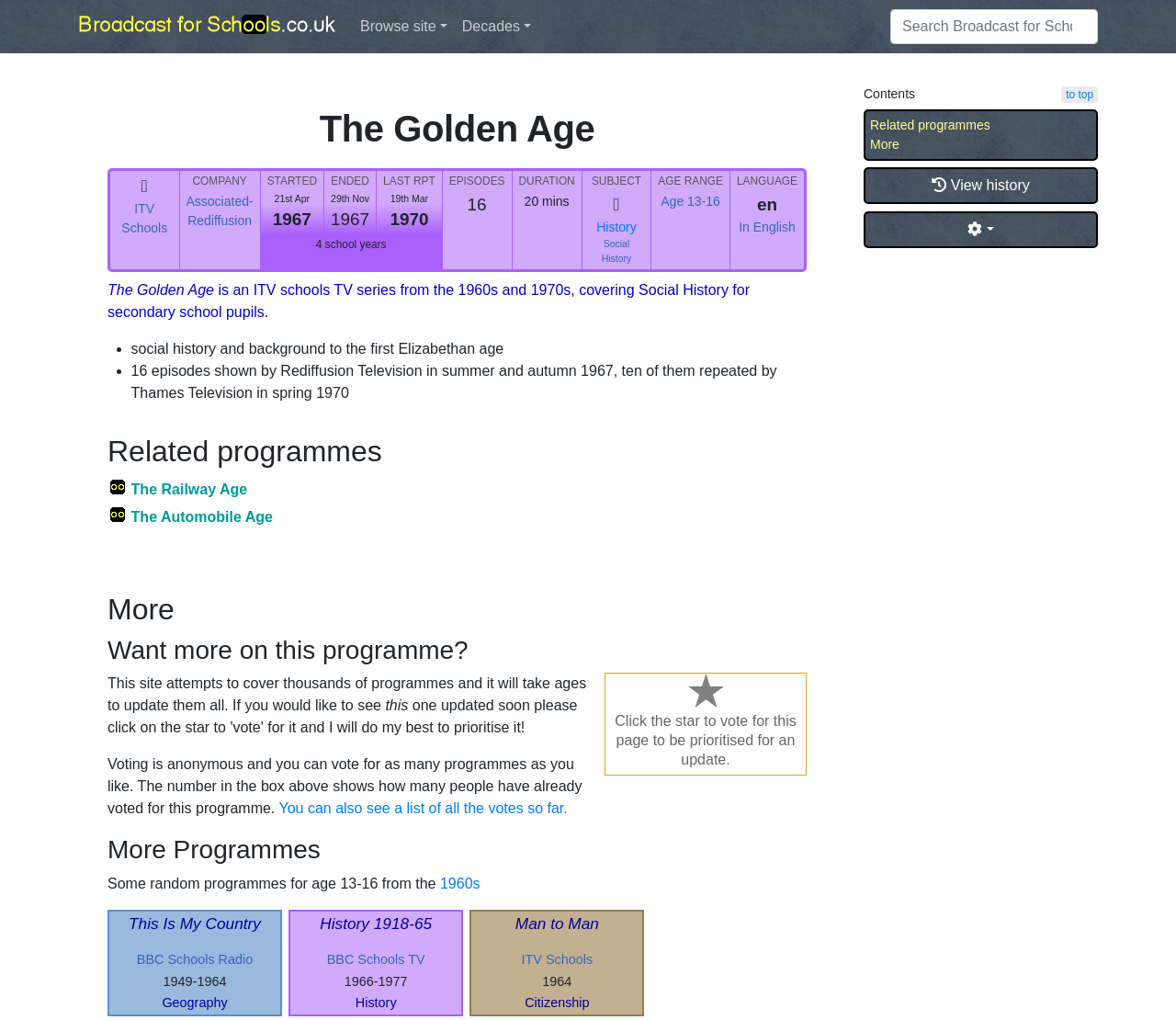What is the name of the ITV schools TV series?
Based on the image, answer the question with a single word or brief phrase.

The Golden Age